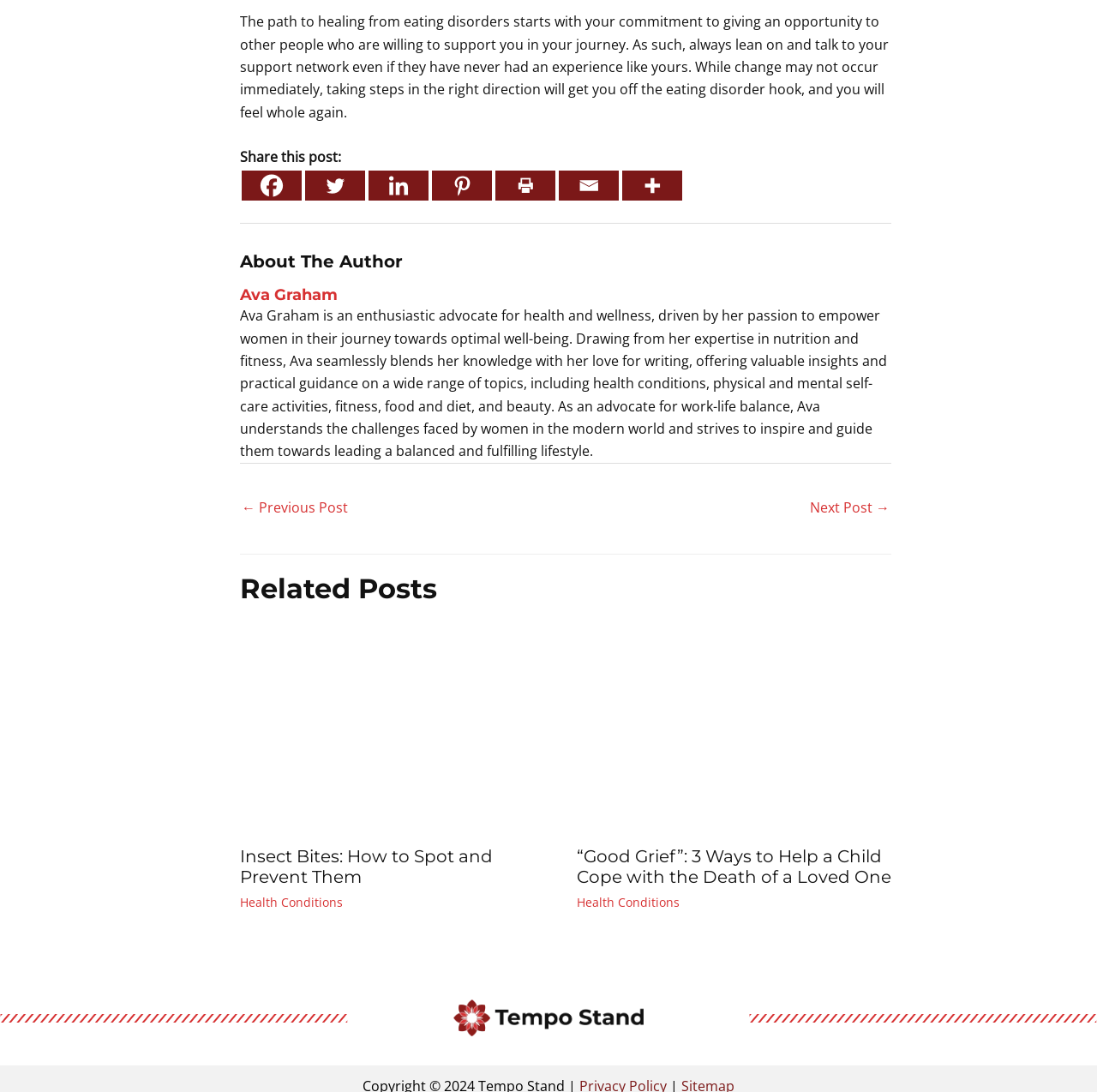Could you indicate the bounding box coordinates of the region to click in order to complete this instruction: "View Ava Graham's profile".

[0.219, 0.261, 0.812, 0.279]